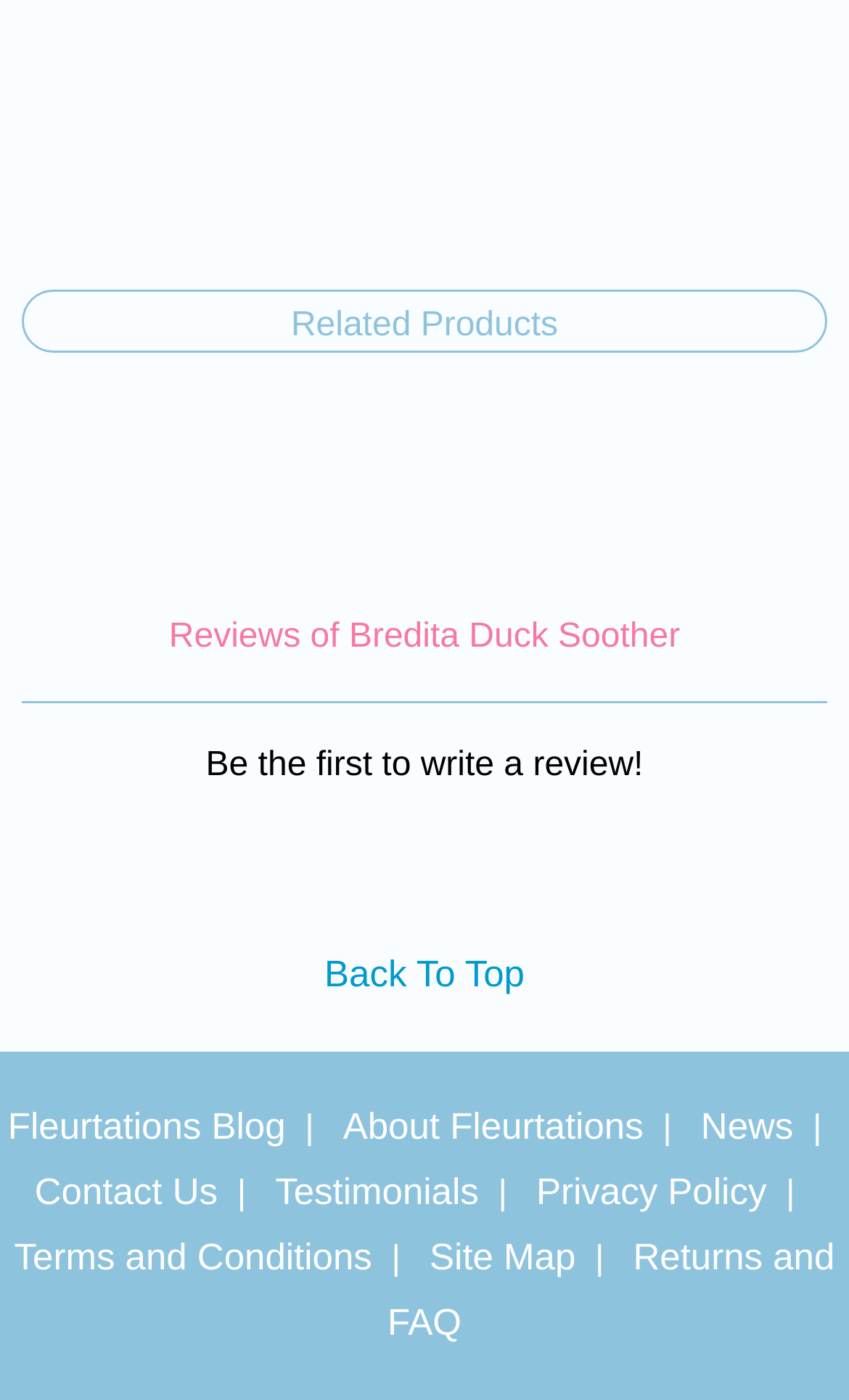Identify the bounding box coordinates for the UI element described as: "Testimonials". The coordinates should be provided as four floats between 0 and 1: [left, top, right, bottom].

[0.324, 0.836, 0.564, 0.87]